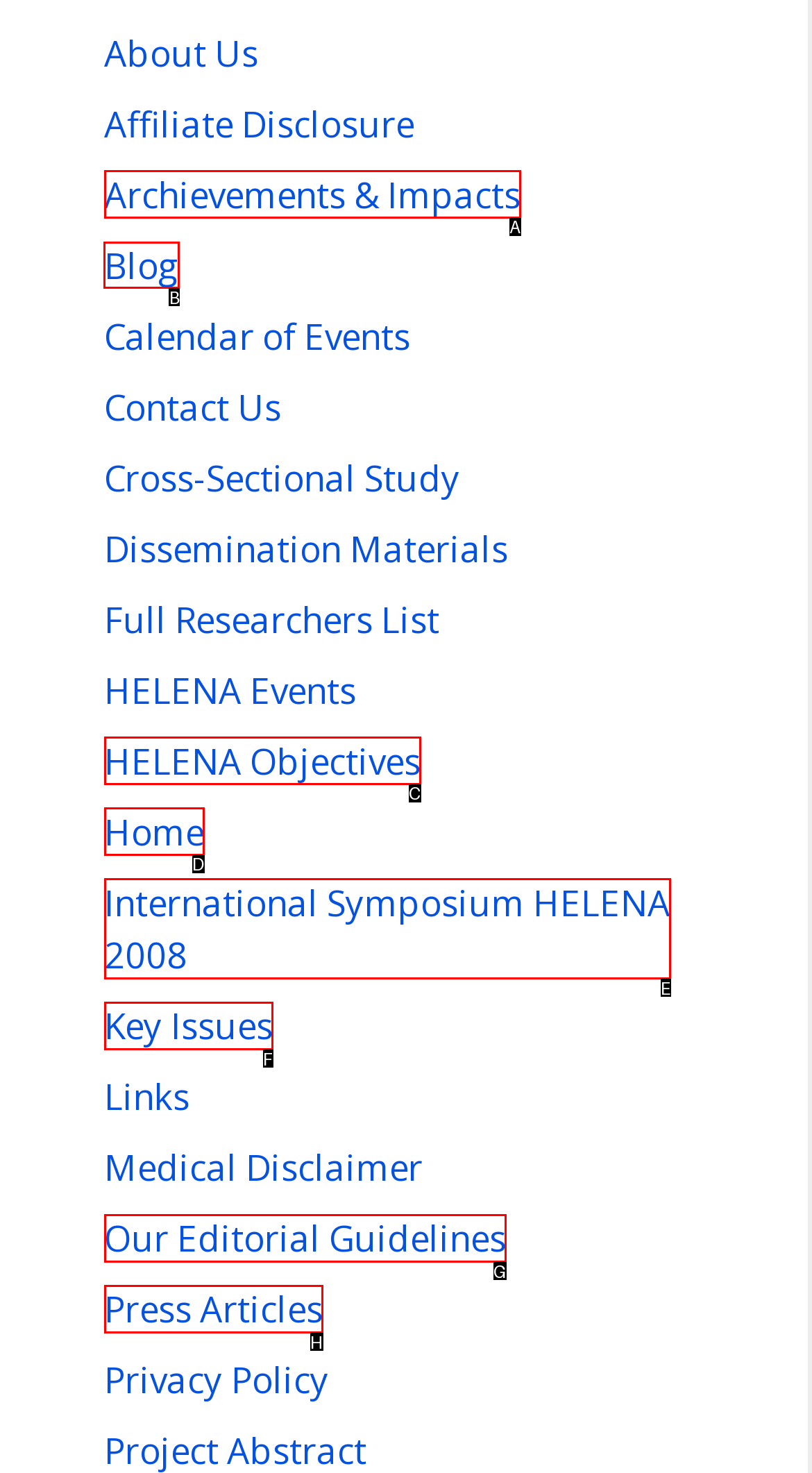Find the option you need to click to complete the following instruction: view Blog posts
Answer with the corresponding letter from the choices given directly.

B